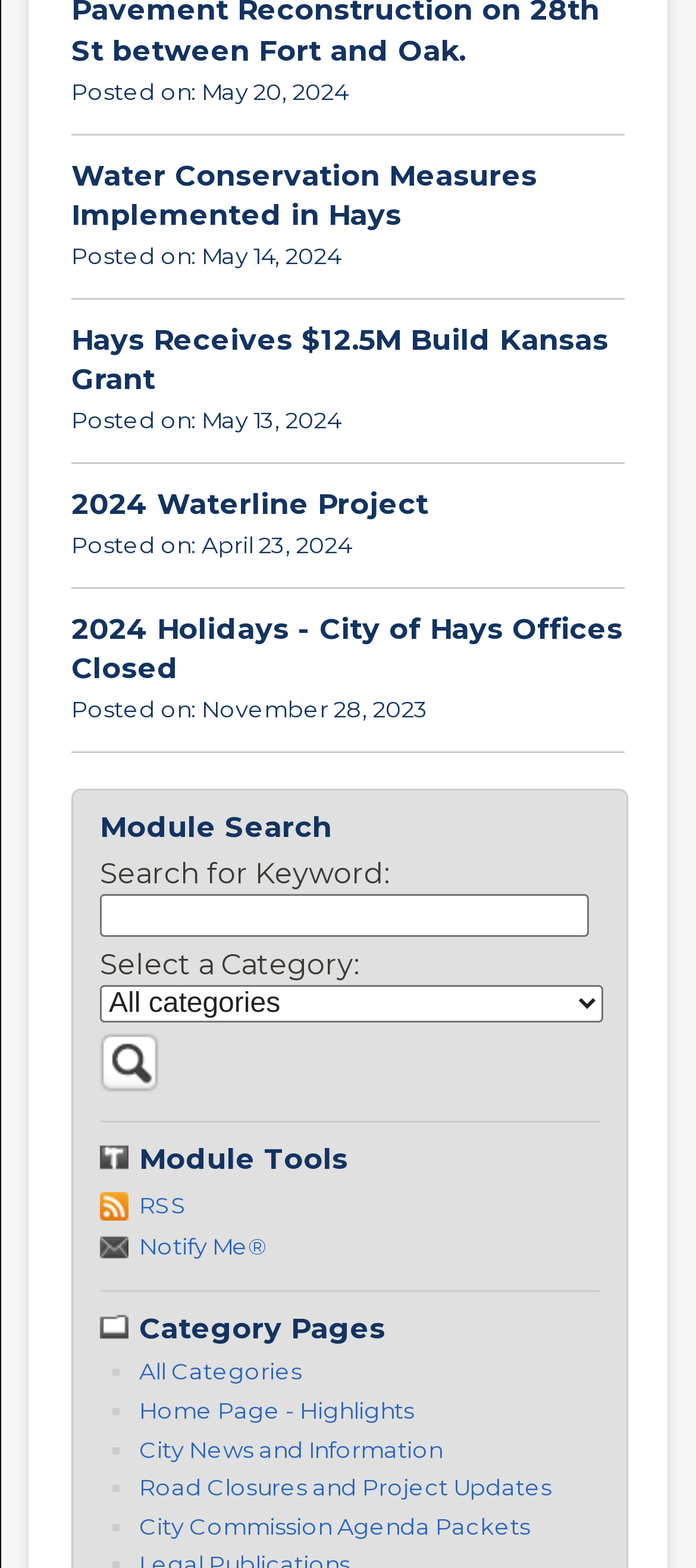Please determine the bounding box coordinates of the area that needs to be clicked to complete this task: 'Select a category'. The coordinates must be four float numbers between 0 and 1, formatted as [left, top, right, bottom].

[0.144, 0.628, 0.867, 0.652]